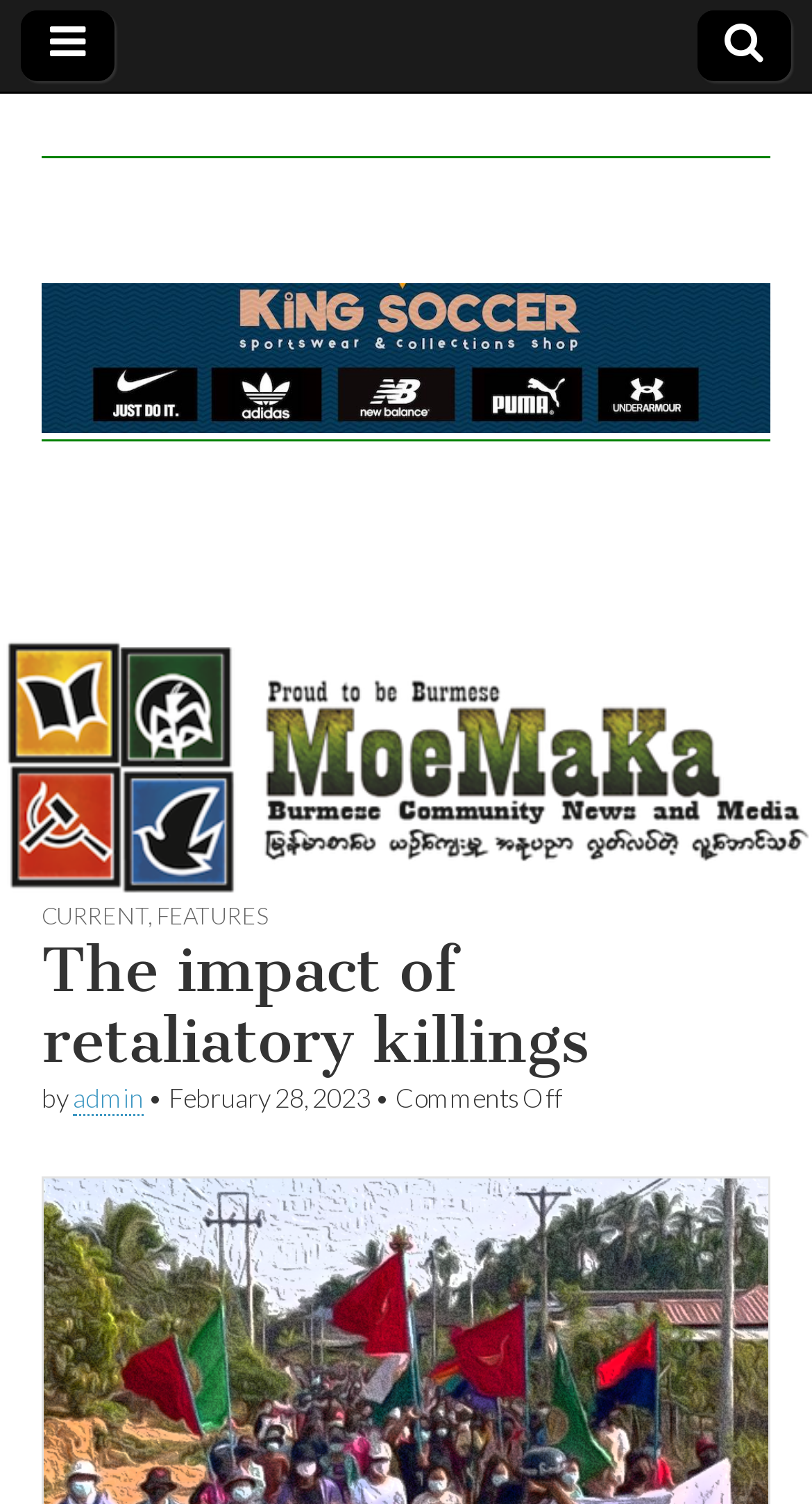How many comments are there on the article 'The impact of retaliatory killings'?
From the image, respond with a single word or phrase.

Off